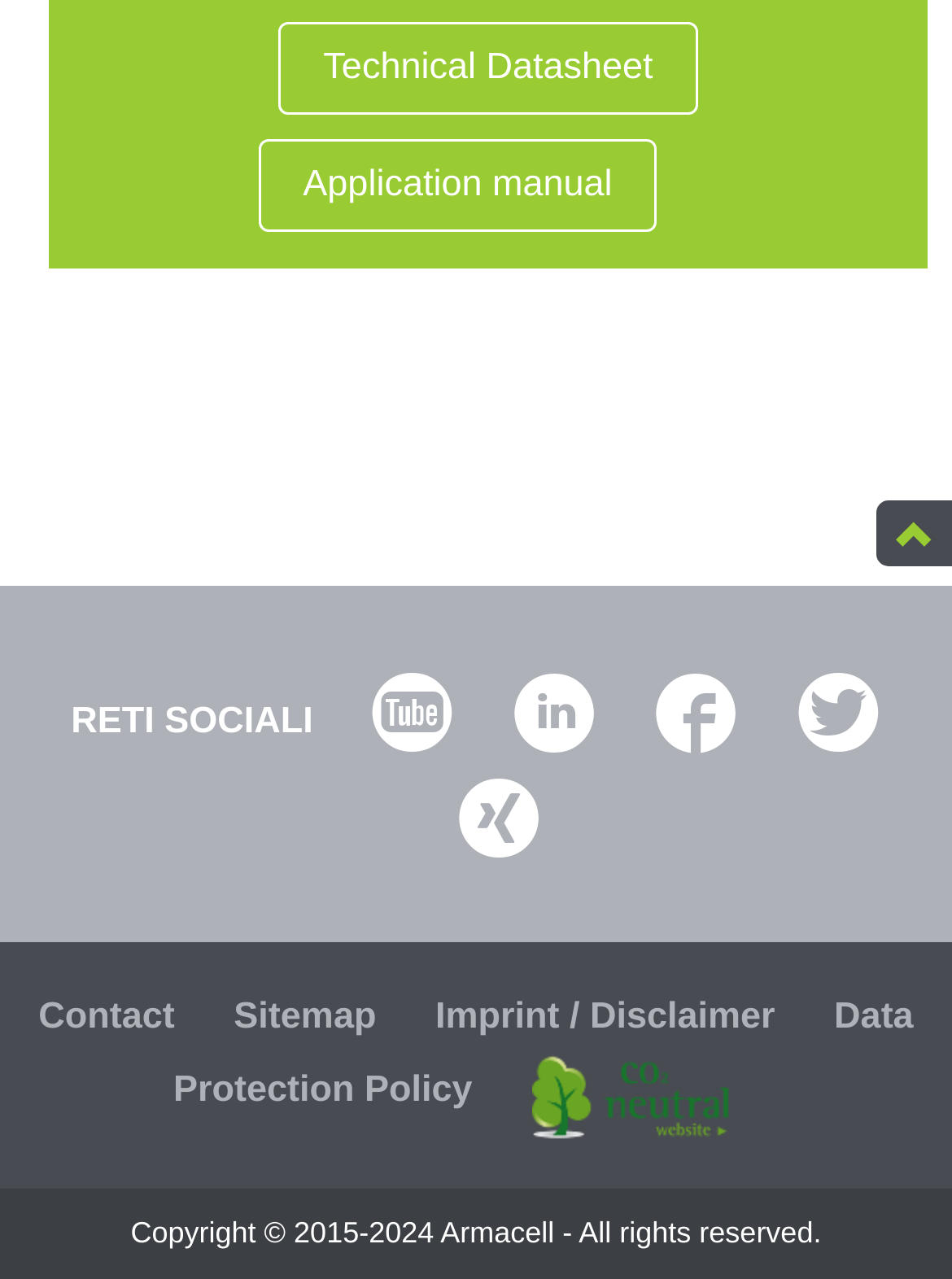What is the company name?
Carefully analyze the image and provide a detailed answer to the question.

The company name can be found at the bottom of the webpage, in the copyright section, which states 'Copyright © 2015-2024 Armacell - All rights reserved.'